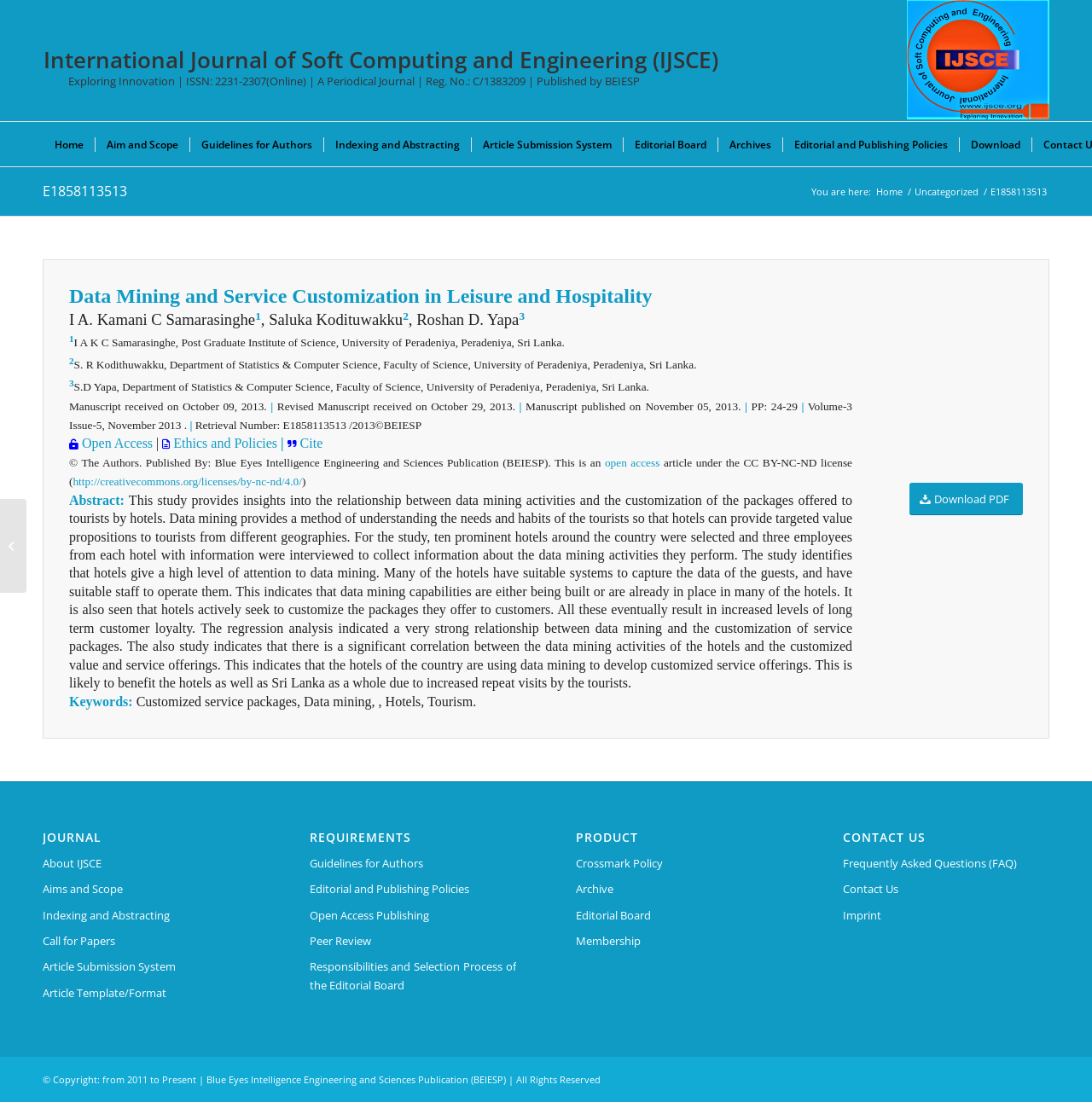Give the bounding box coordinates for this UI element: "Editorial Board". The coordinates should be four float numbers between 0 and 1, arranged as [left, top, right, bottom].

[0.57, 0.111, 0.657, 0.15]